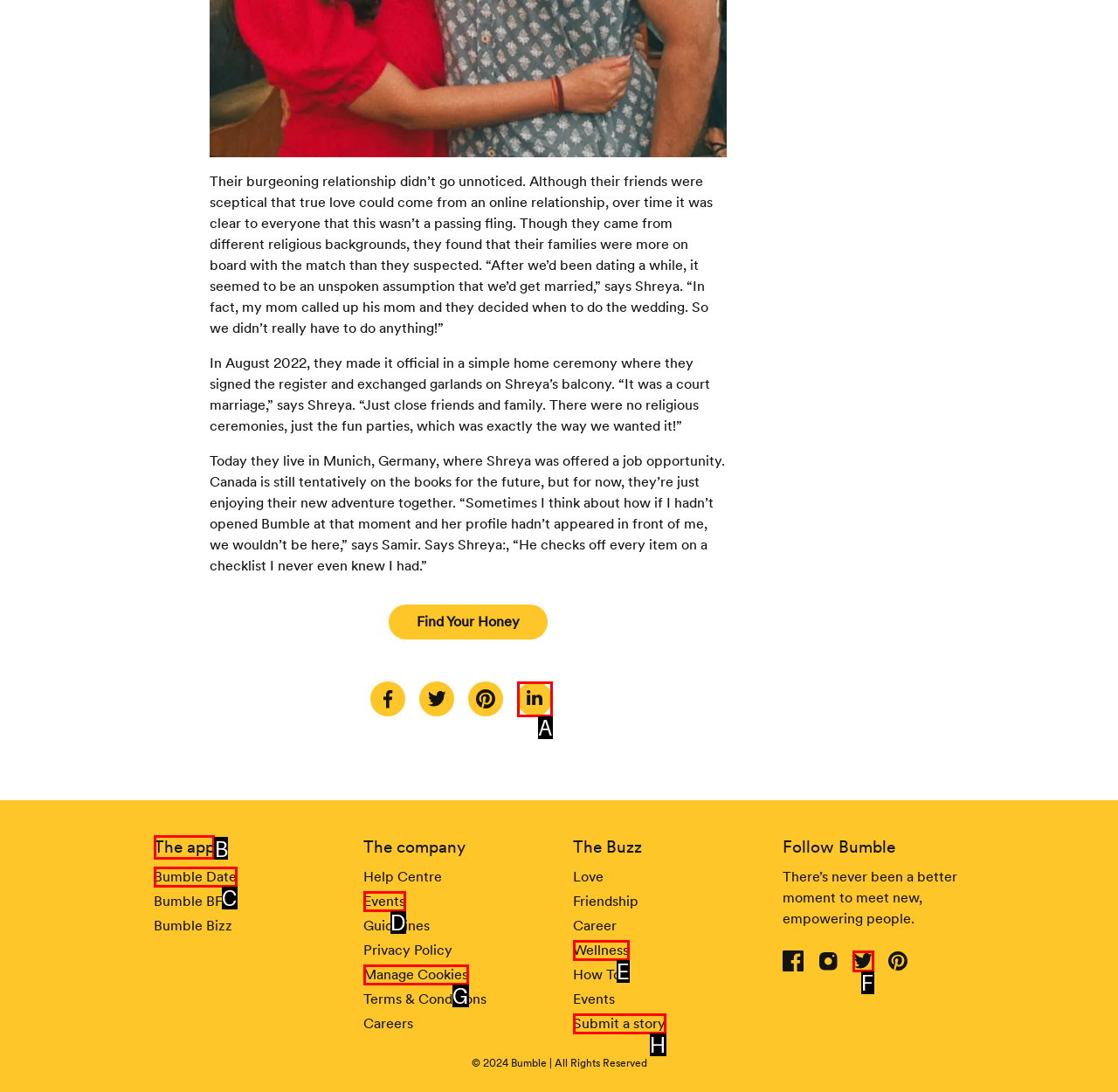Identify the HTML element that should be clicked to accomplish the task: Go to the next abstract
Provide the option's letter from the given choices.

None